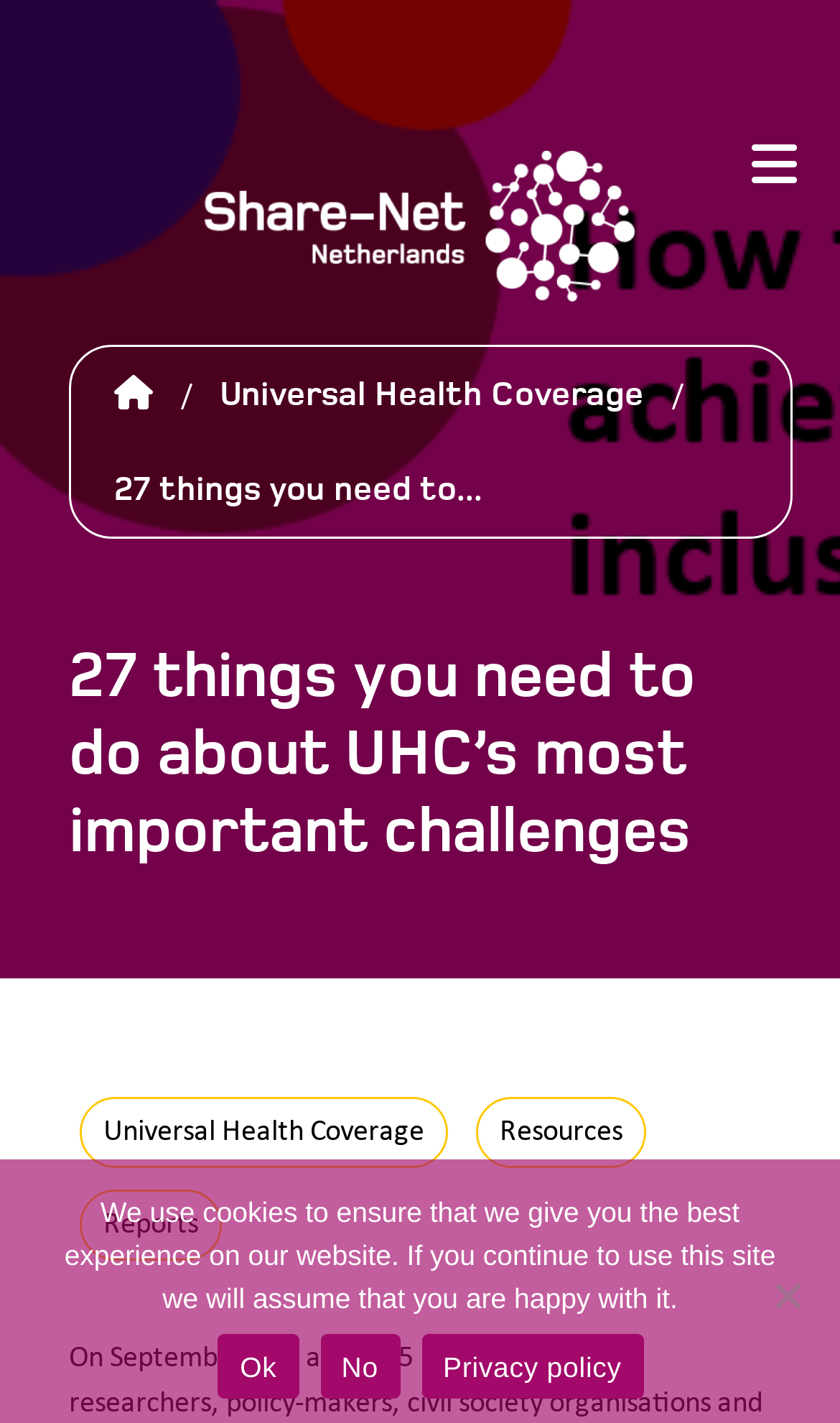What is the title of the main article?
Using the image as a reference, answer with just one word or a short phrase.

27 things you need to do about UHC’s most important challenges